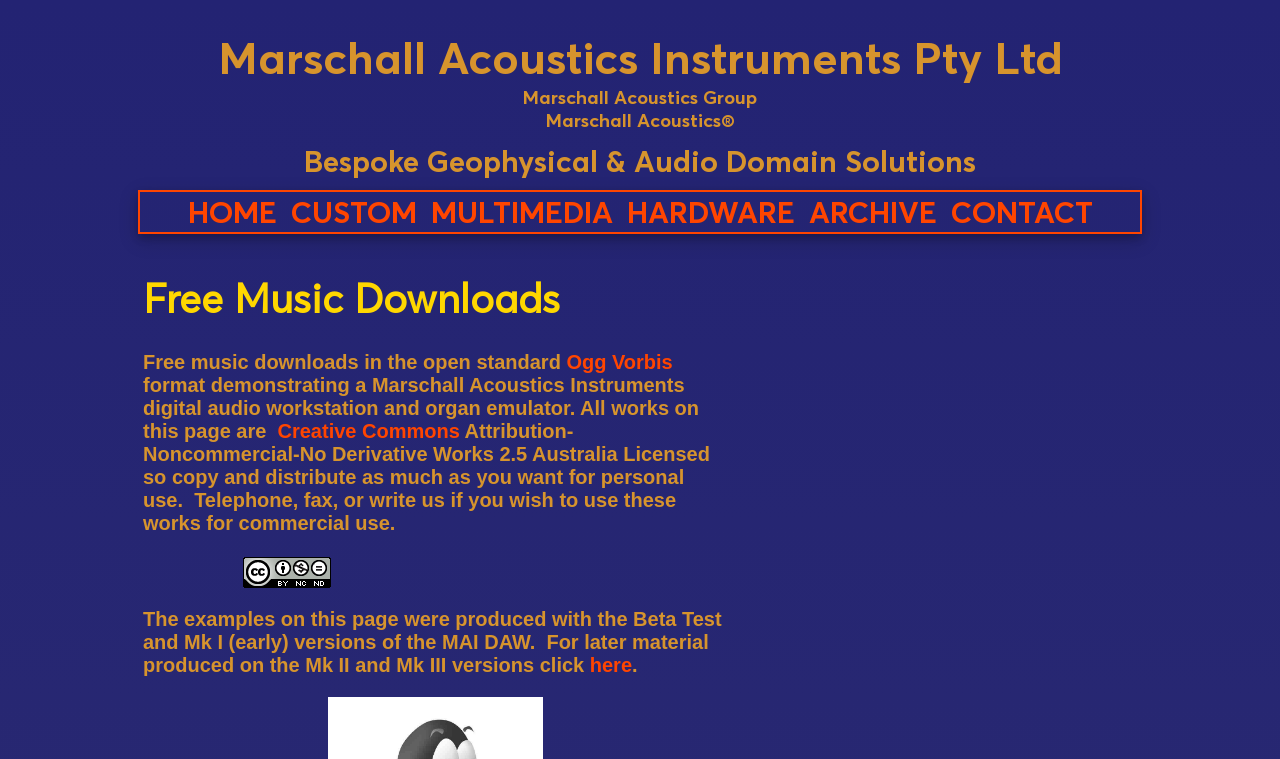Identify and provide the main heading of the webpage.

Marschall Acoustics Instruments Pty Ltd